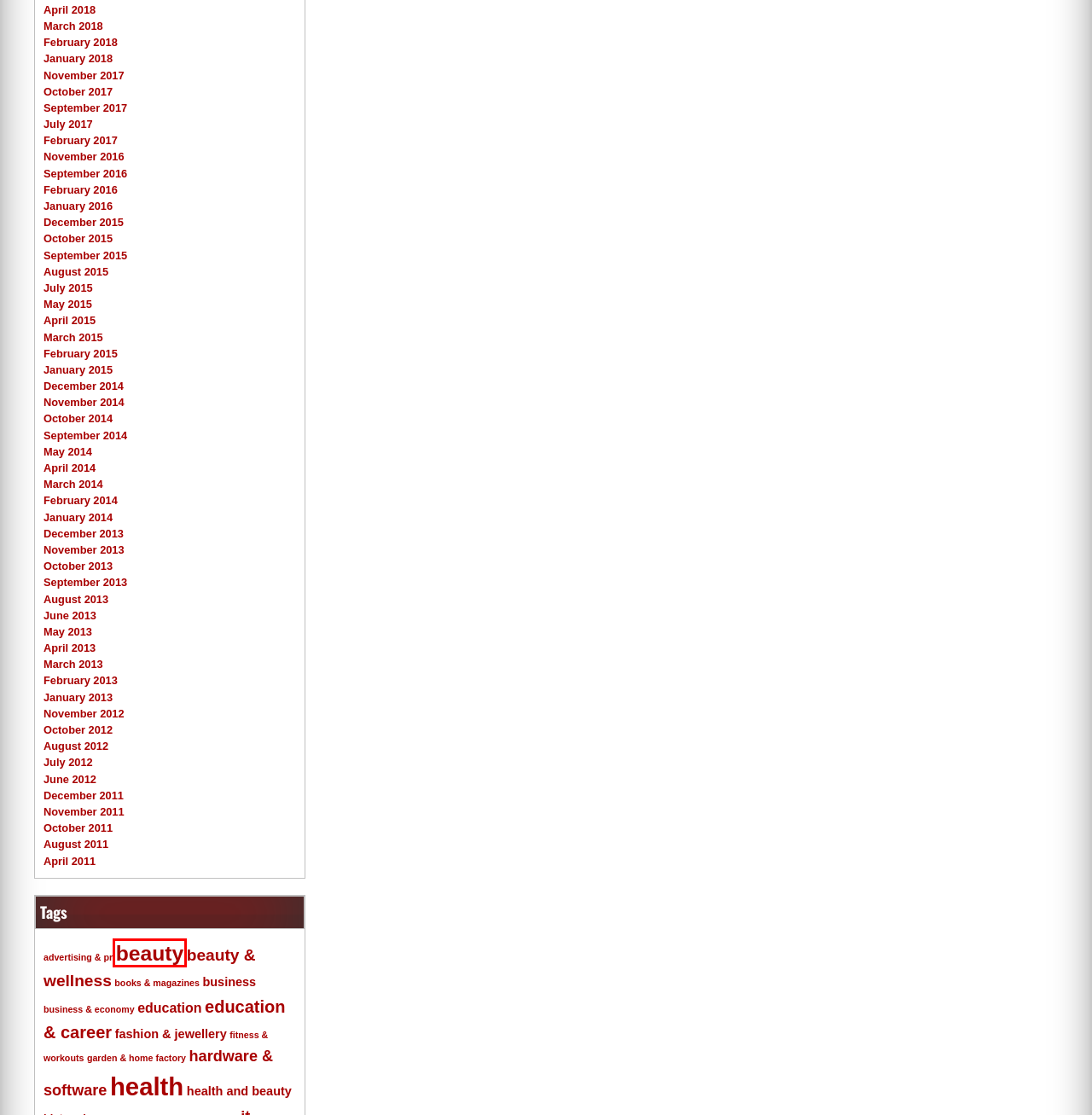Given a screenshot of a webpage with a red bounding box highlighting a UI element, determine which webpage description best matches the new webpage that appears after clicking the highlighted element. Here are the candidates:
A. August 2011 – Center For Holistic Wellness
B. December 2014 – Center For Holistic Wellness
C. beauty – Center For Holistic Wellness
D. February 2013 – Center For Holistic Wellness
E. March 2015 – Center For Holistic Wellness
F. July 2012 – Center For Holistic Wellness
G. January 2015 – Center For Holistic Wellness
H. beauty & wellness – Center For Holistic Wellness

C